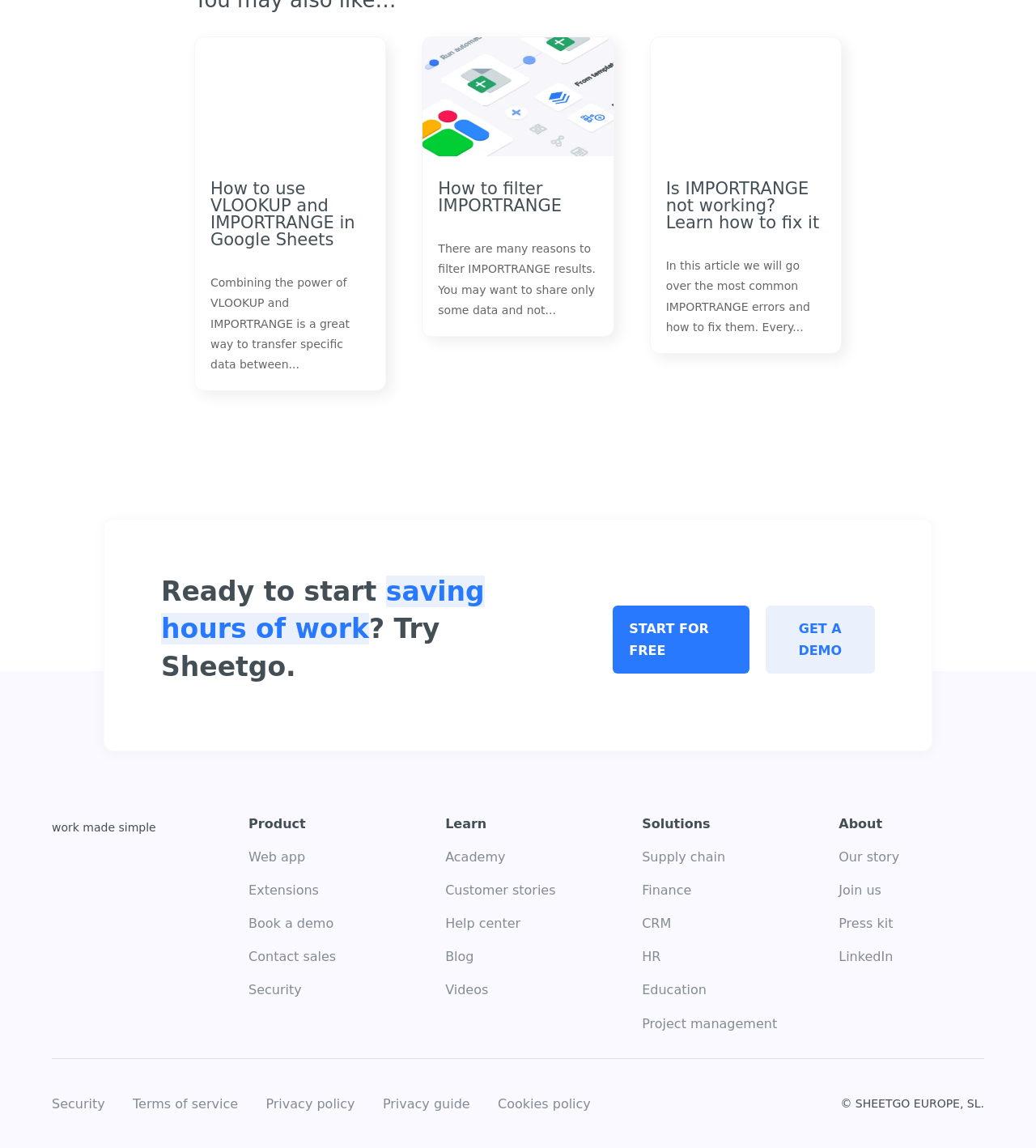Identify the bounding box coordinates of the section to be clicked to complete the task described by the following instruction: "Get a demo". The coordinates should be four float numbers between 0 and 1, formatted as [left, top, right, bottom].

[0.739, 0.527, 0.845, 0.587]